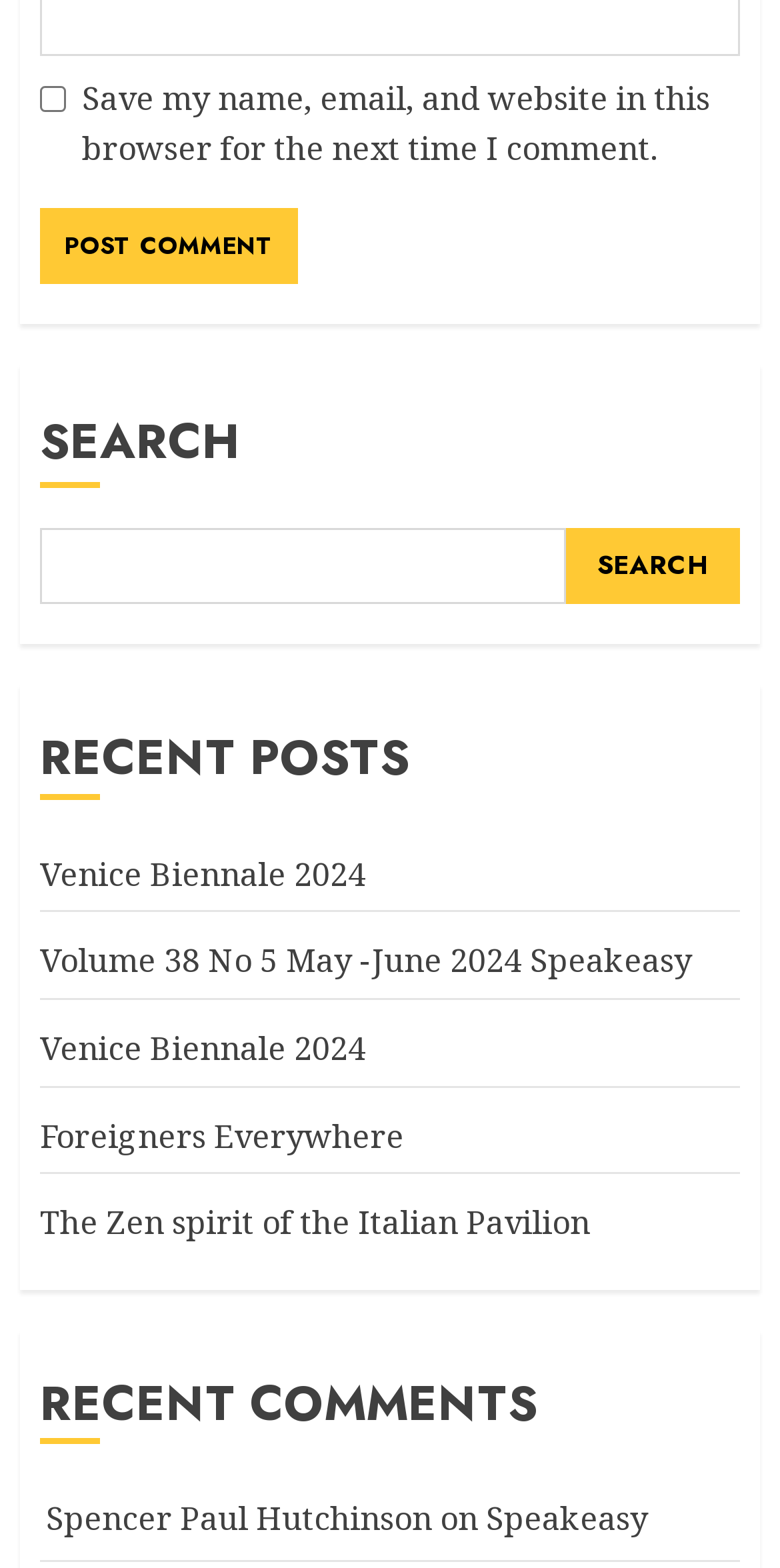Please identify the bounding box coordinates of the clickable region that I should interact with to perform the following instruction: "visit the Venice Biennale 2024 page". The coordinates should be expressed as four float numbers between 0 and 1, i.e., [left, top, right, bottom].

[0.051, 0.543, 0.469, 0.572]